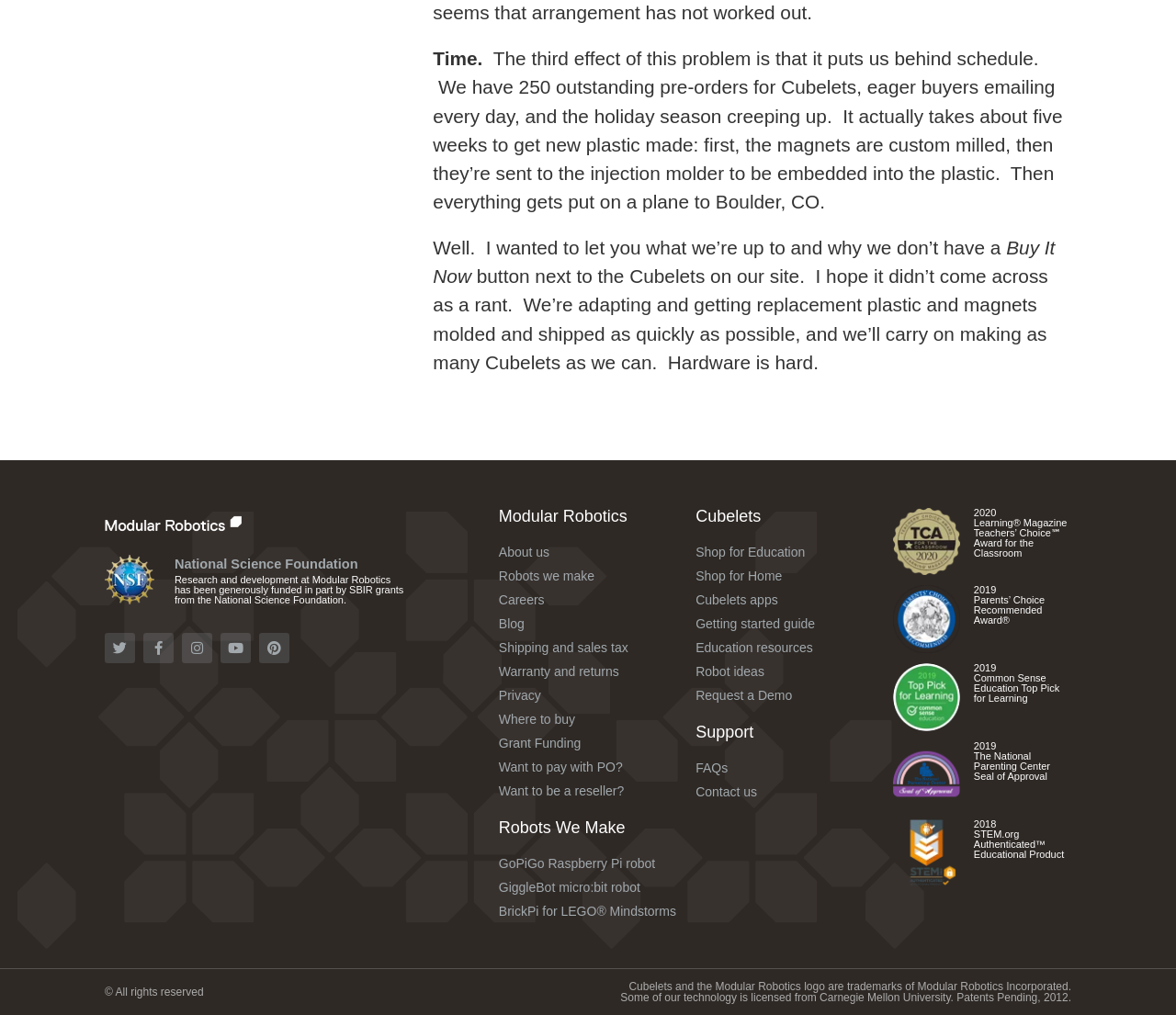Determine the coordinates of the bounding box that should be clicked to complete the instruction: "Click the 'Buy It Now' button". The coordinates should be represented by four float numbers between 0 and 1: [left, top, right, bottom].

[0.368, 0.234, 0.897, 0.283]